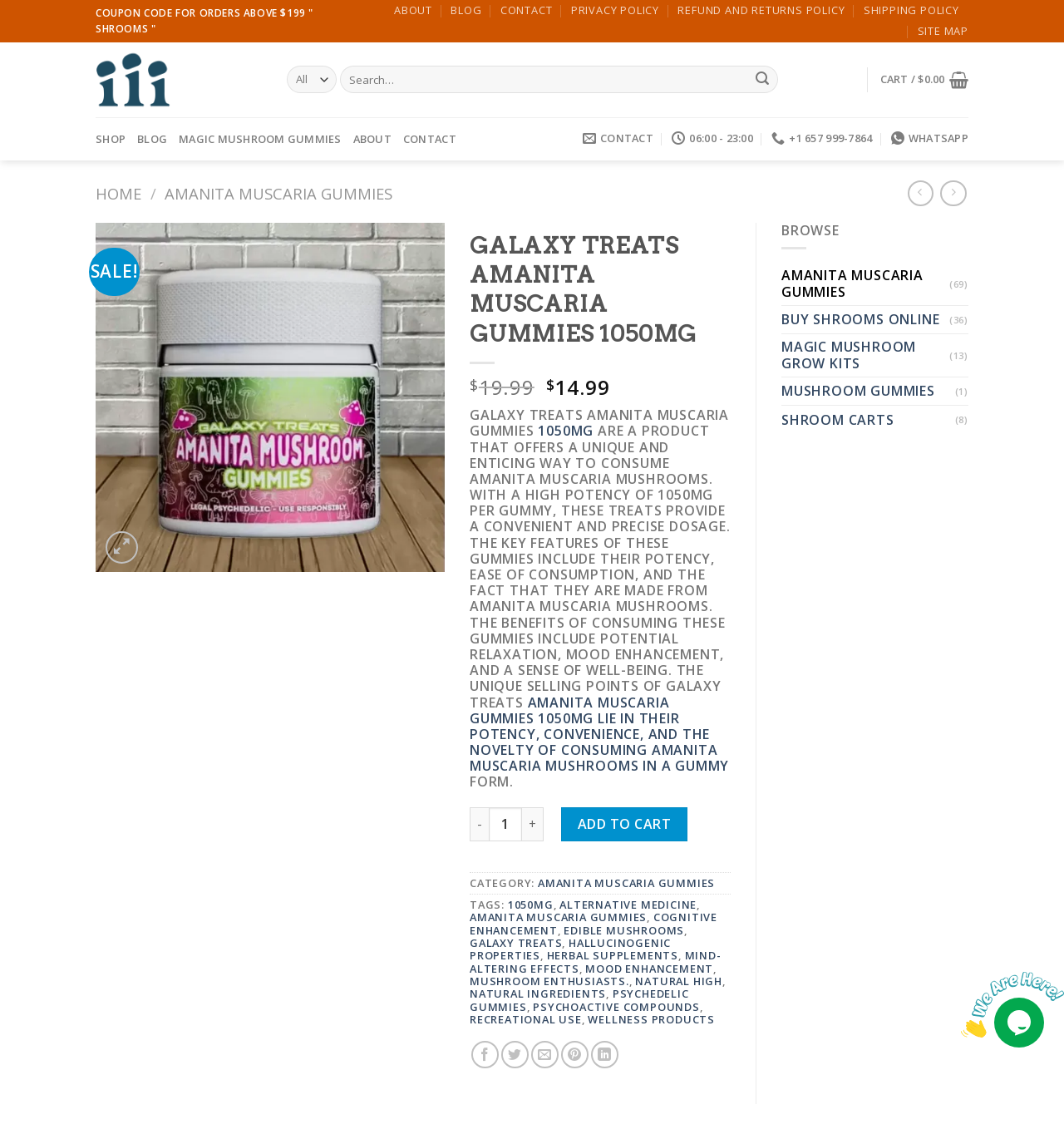Please provide a one-word or short phrase answer to the question:
What is the category of the product?

Amanita Muscaria Gummies